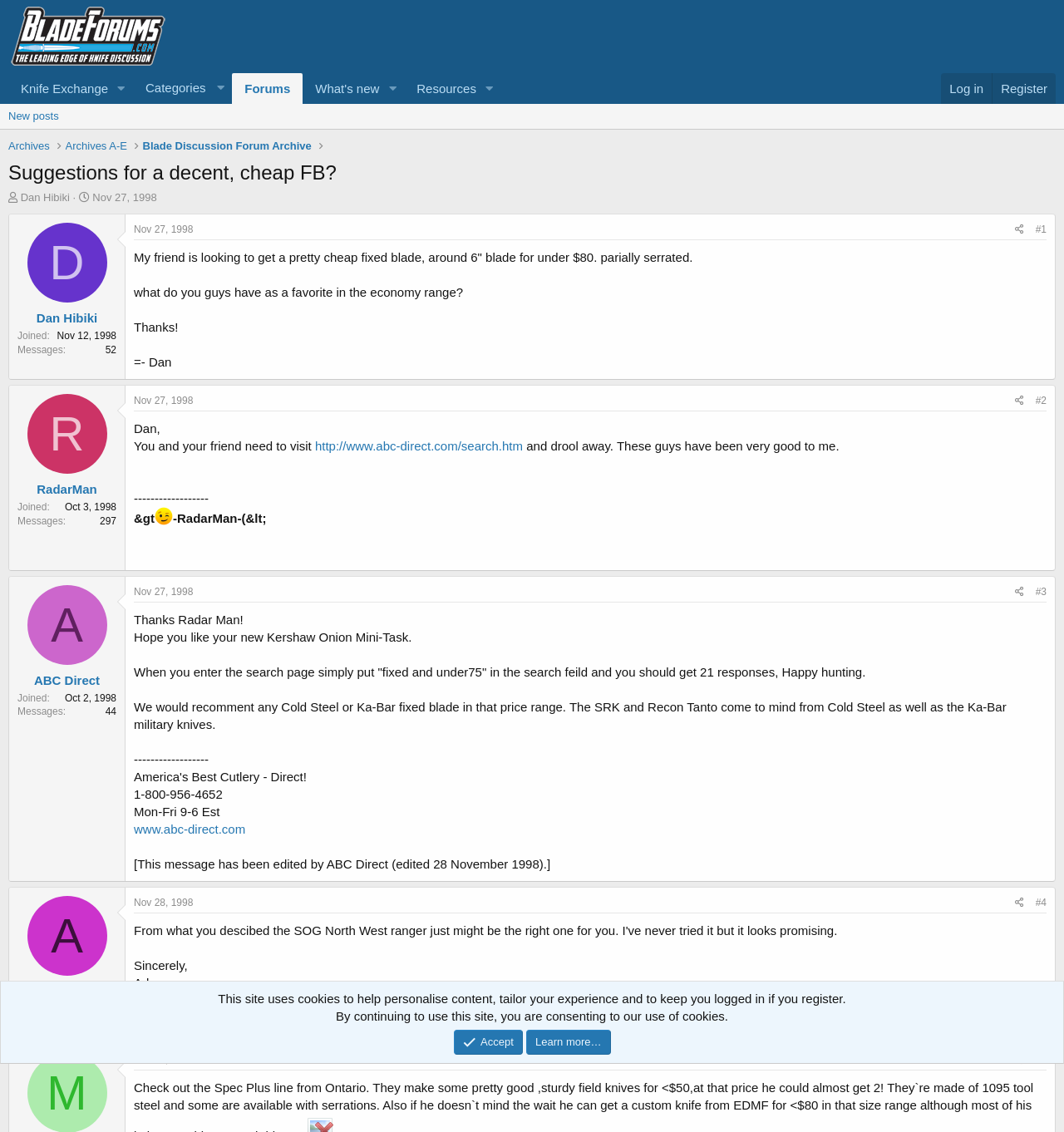Analyze the image and answer the question with as much detail as possible: 
How many posts does RadarMan have?

I found the answer by looking at the user information section of RadarMan's post, where it says 'Messages: 297'.